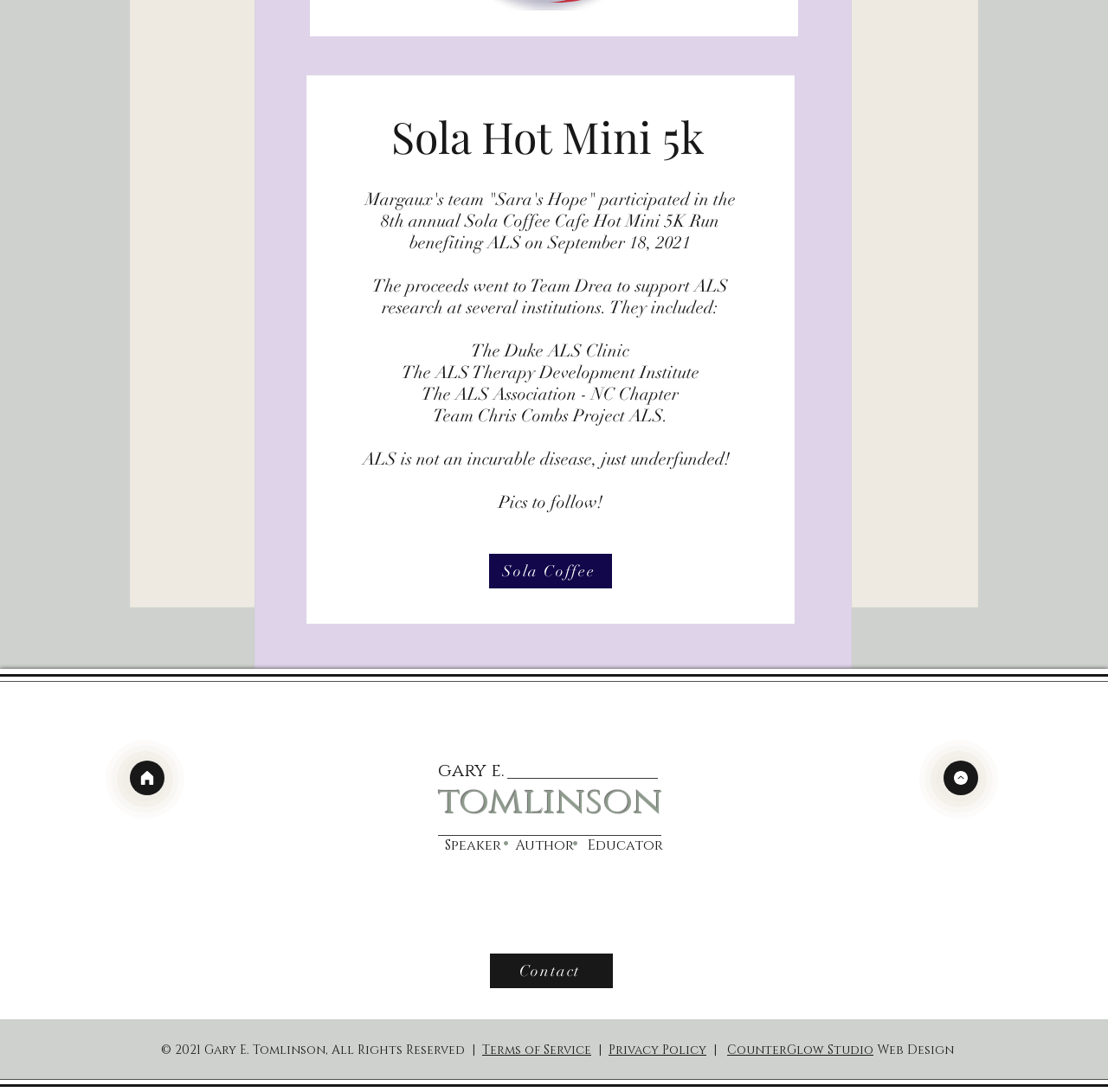What is the purpose of the event?
Answer the question using a single word or phrase, according to the image.

To support ALS research